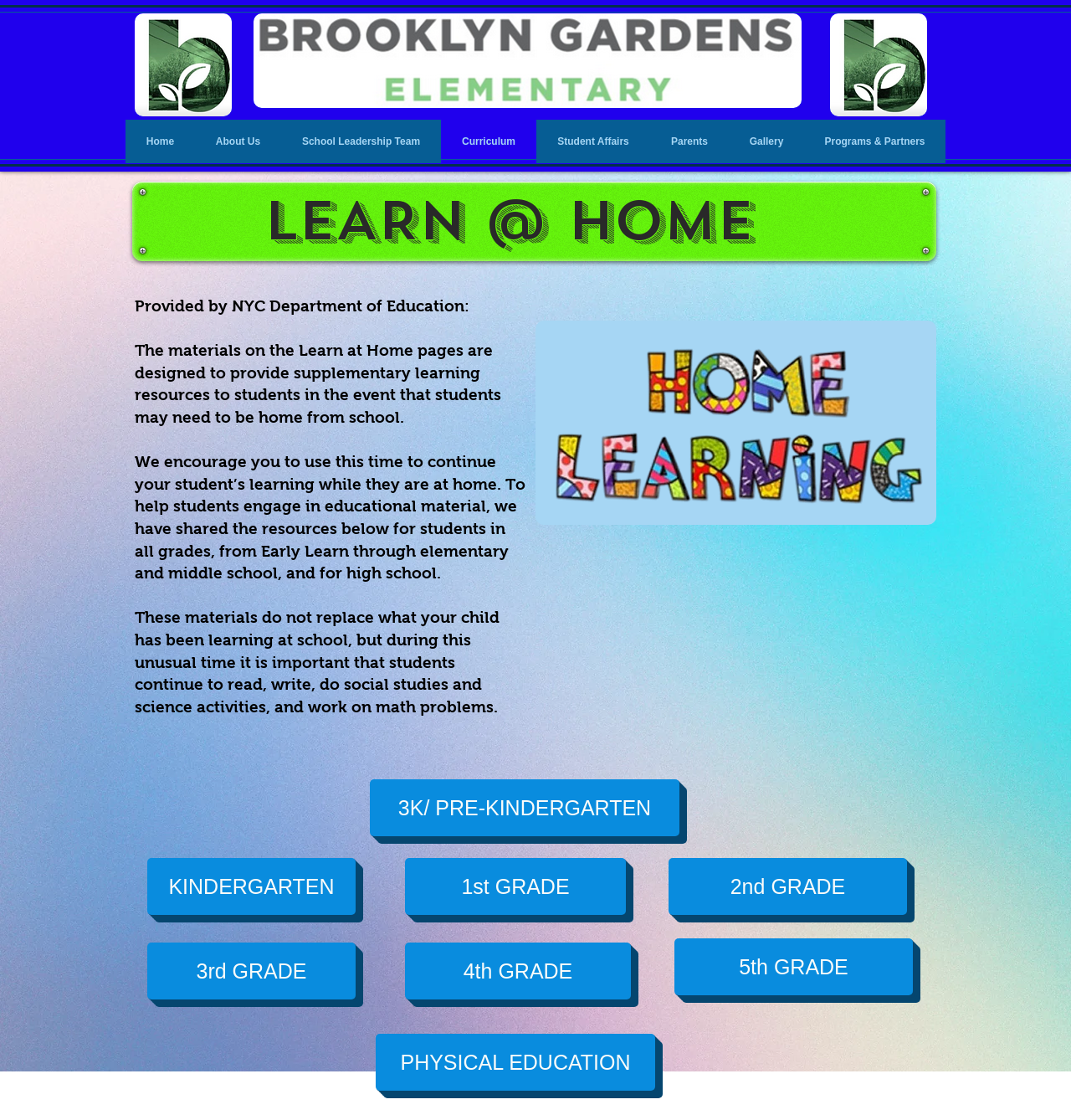What grade levels are the resources available for?
Provide a fully detailed and comprehensive answer to the question.

The answer can be found by examining the link elements that list the different grade levels, including 3K/PRE-KINDERGARTEN, KINDERGARTEN, 1st GRADE, 2nd GRADE, 3rd GRADE, 4th GRADE, 5th GRADE, and high school.